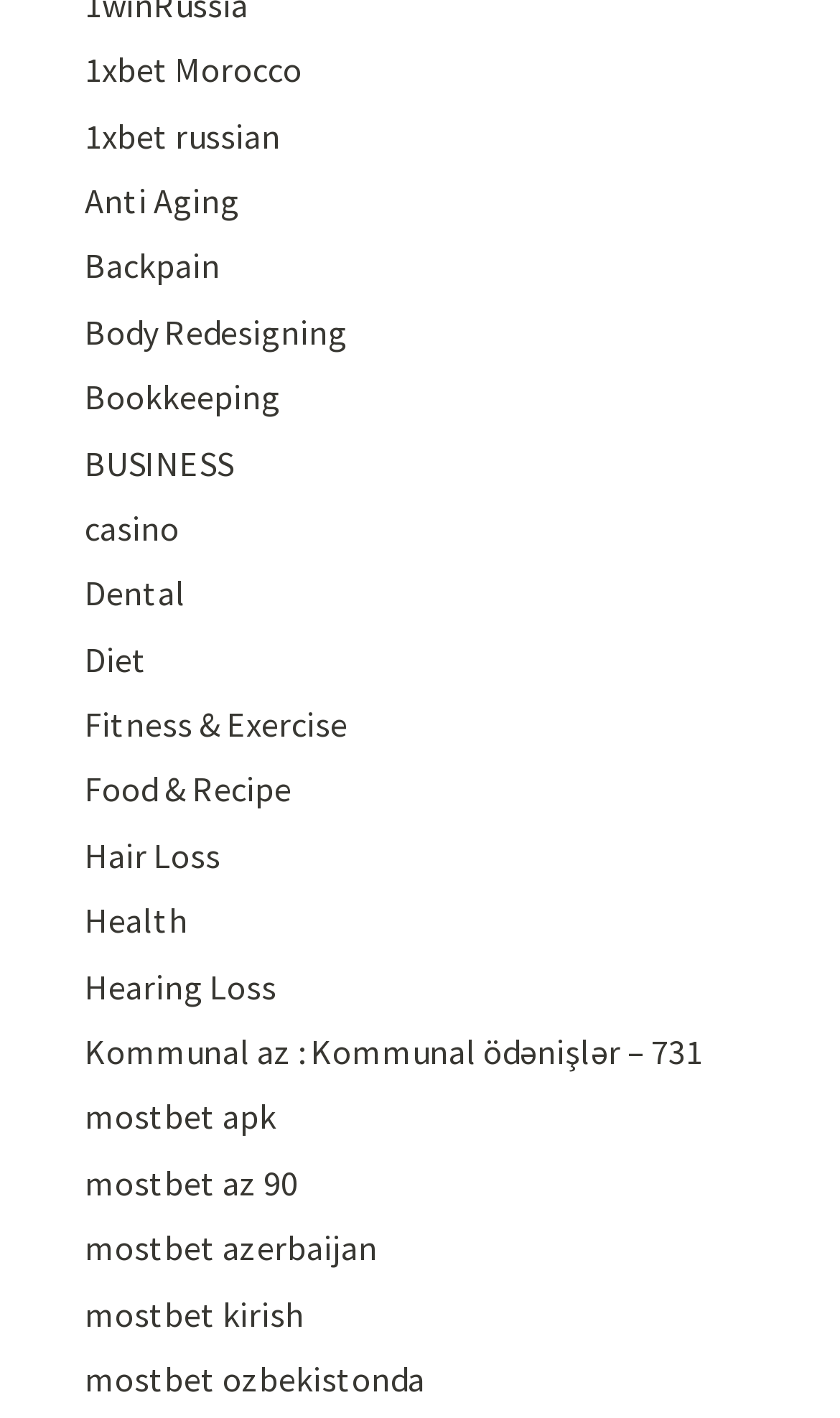Locate the bounding box coordinates of the segment that needs to be clicked to meet this instruction: "Explore the BUSINESS category".

[0.1, 0.311, 0.277, 0.341]